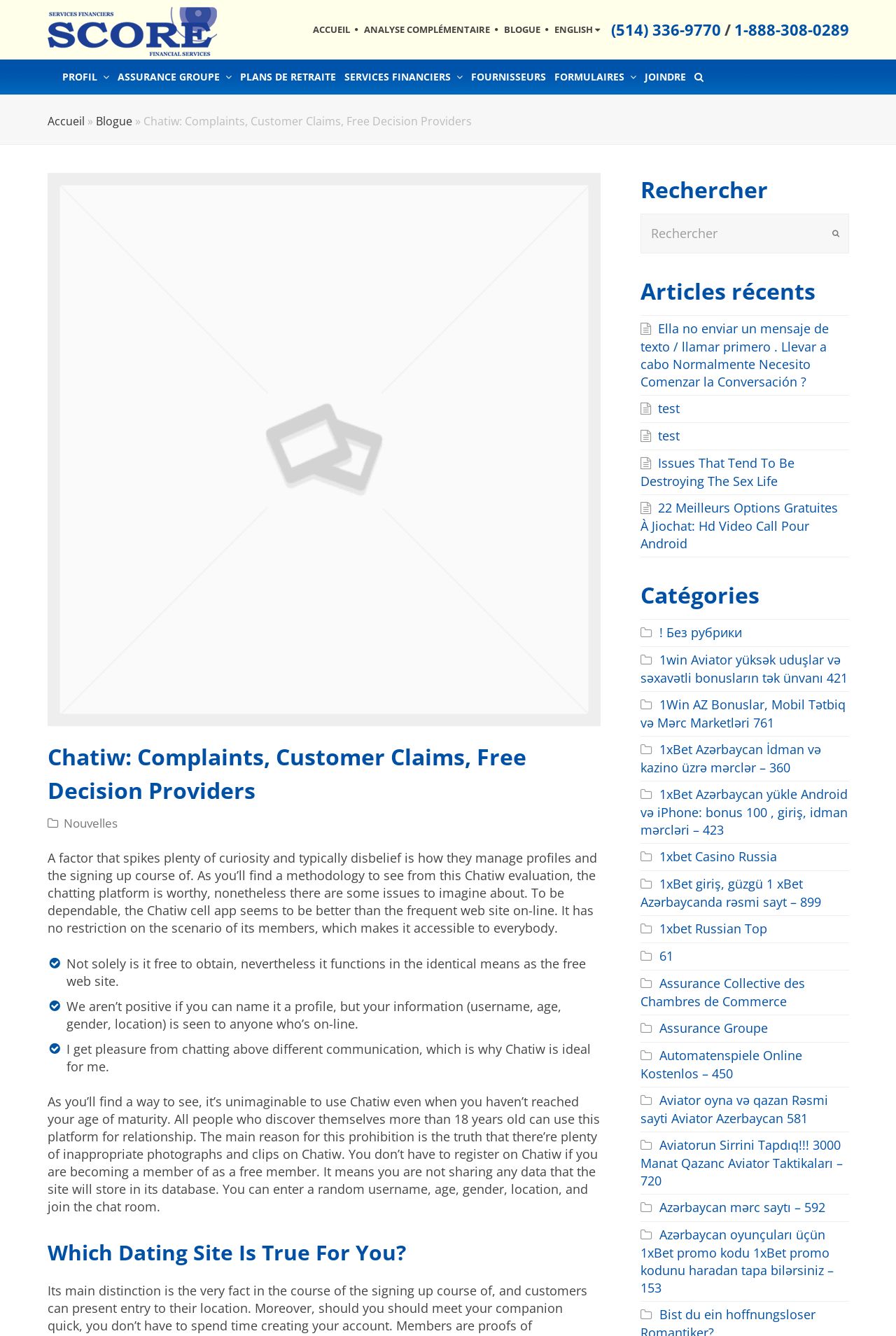What is the name of the website?
Please answer the question with a detailed and comprehensive explanation.

The name of the website can be found in the header section of the webpage, where it is written as 'Chatiw: Complaints, Customer Claims, Free Decision Providers - Score Financial'.